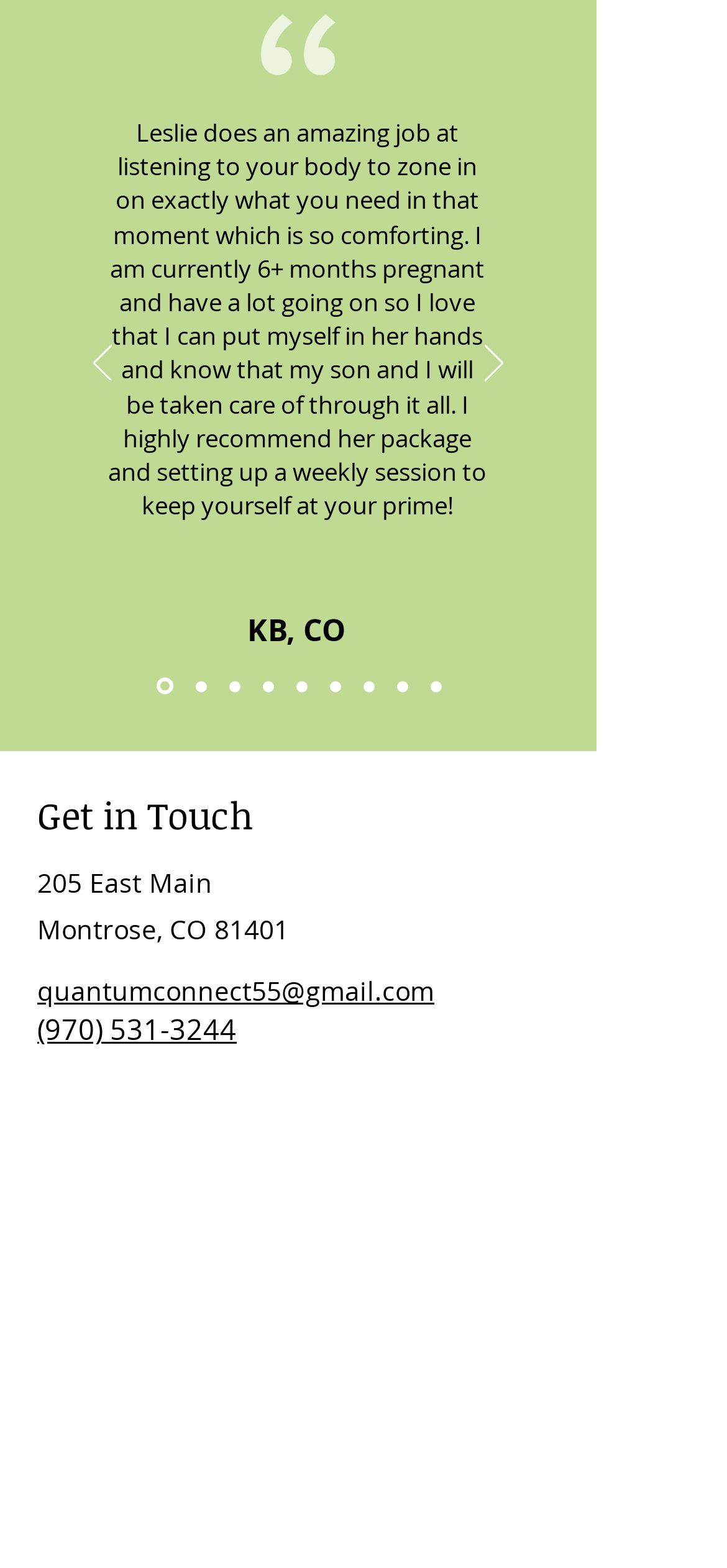Respond with a single word or phrase for the following question: 
What is the text on the top-left button?

Previous